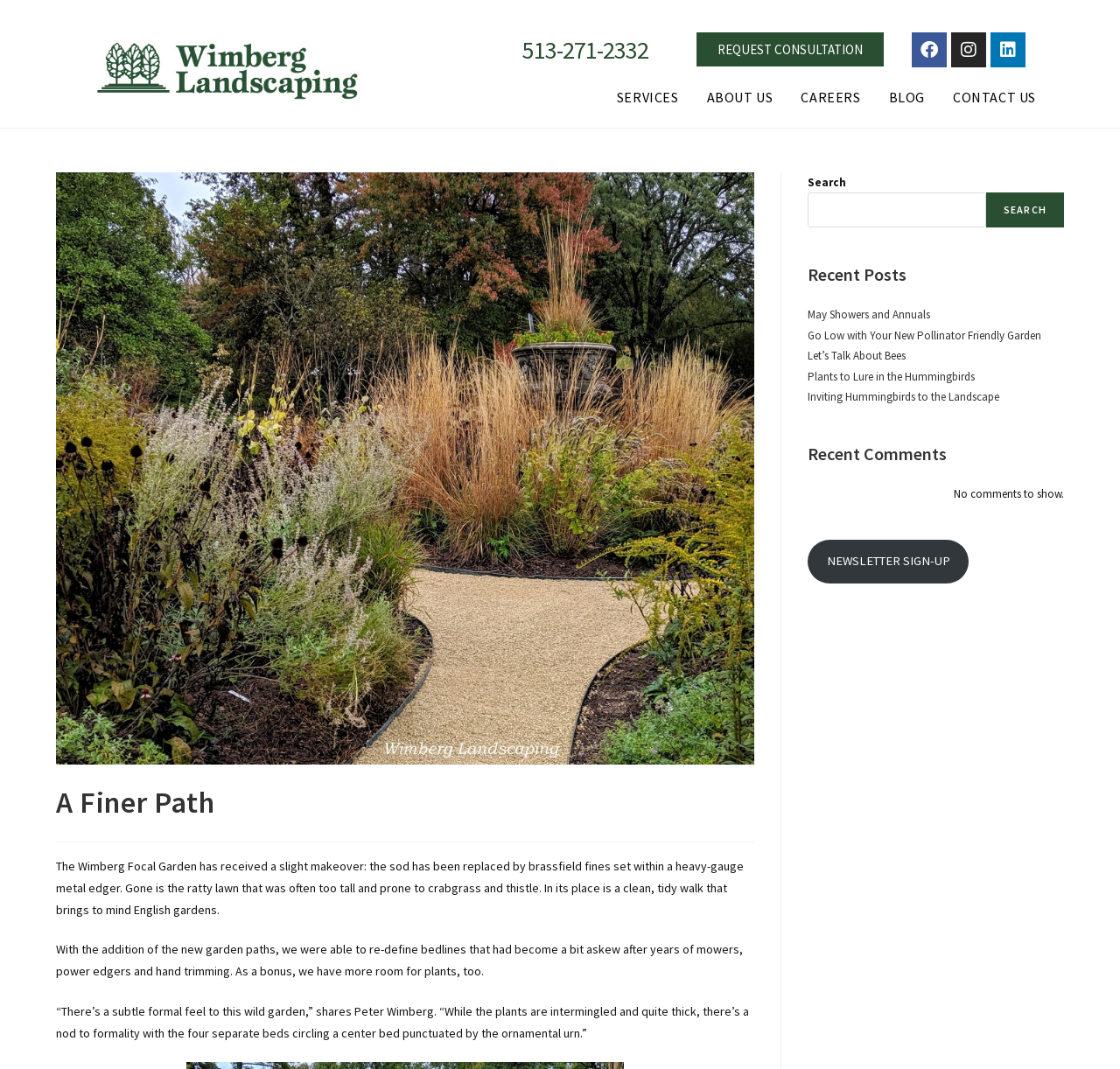Pinpoint the bounding box coordinates of the area that should be clicked to complete the following instruction: "Sign up for the NEWSLETTER". The coordinates must be given as four float numbers between 0 and 1, i.e., [left, top, right, bottom].

[0.721, 0.505, 0.865, 0.545]